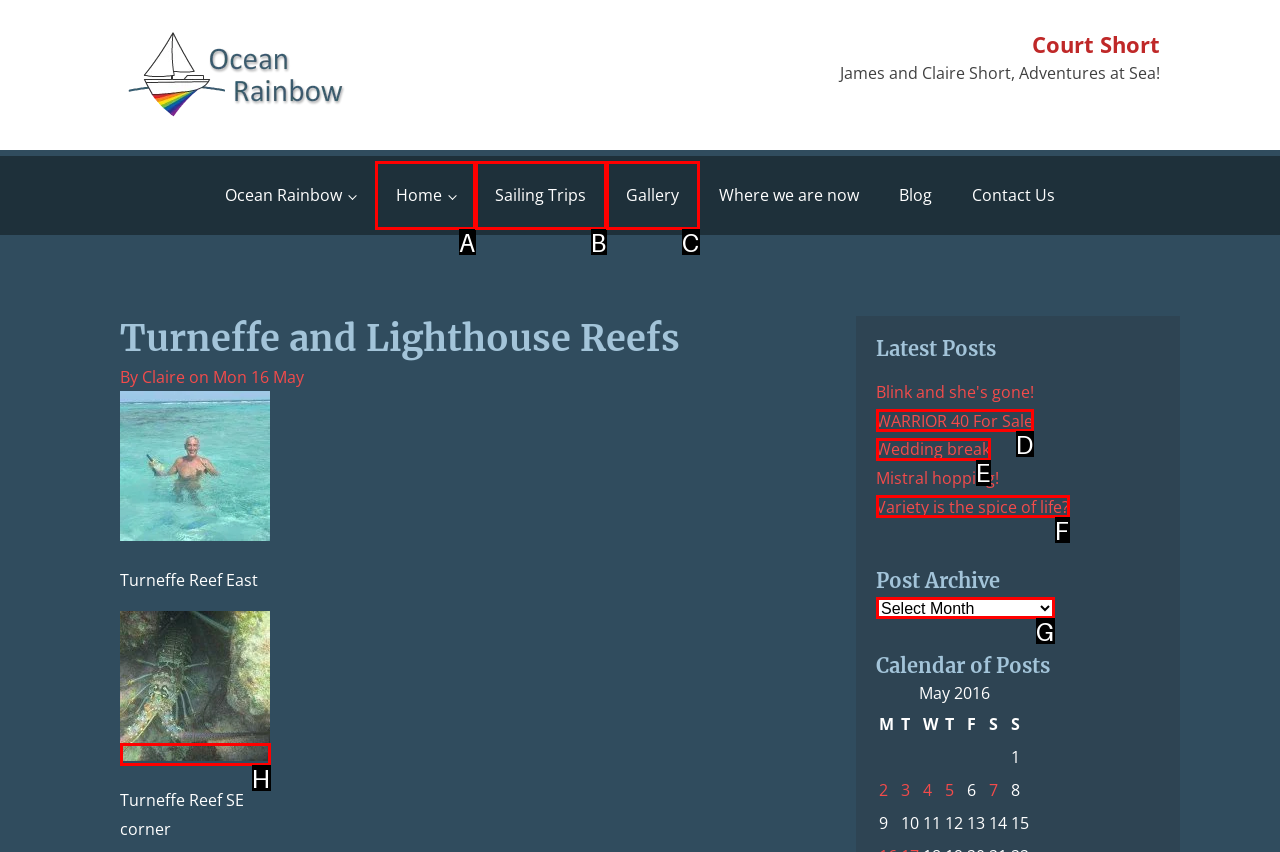Which HTML element matches the description: parent_node: Turneffe Reef SE corner the best? Answer directly with the letter of the chosen option.

H